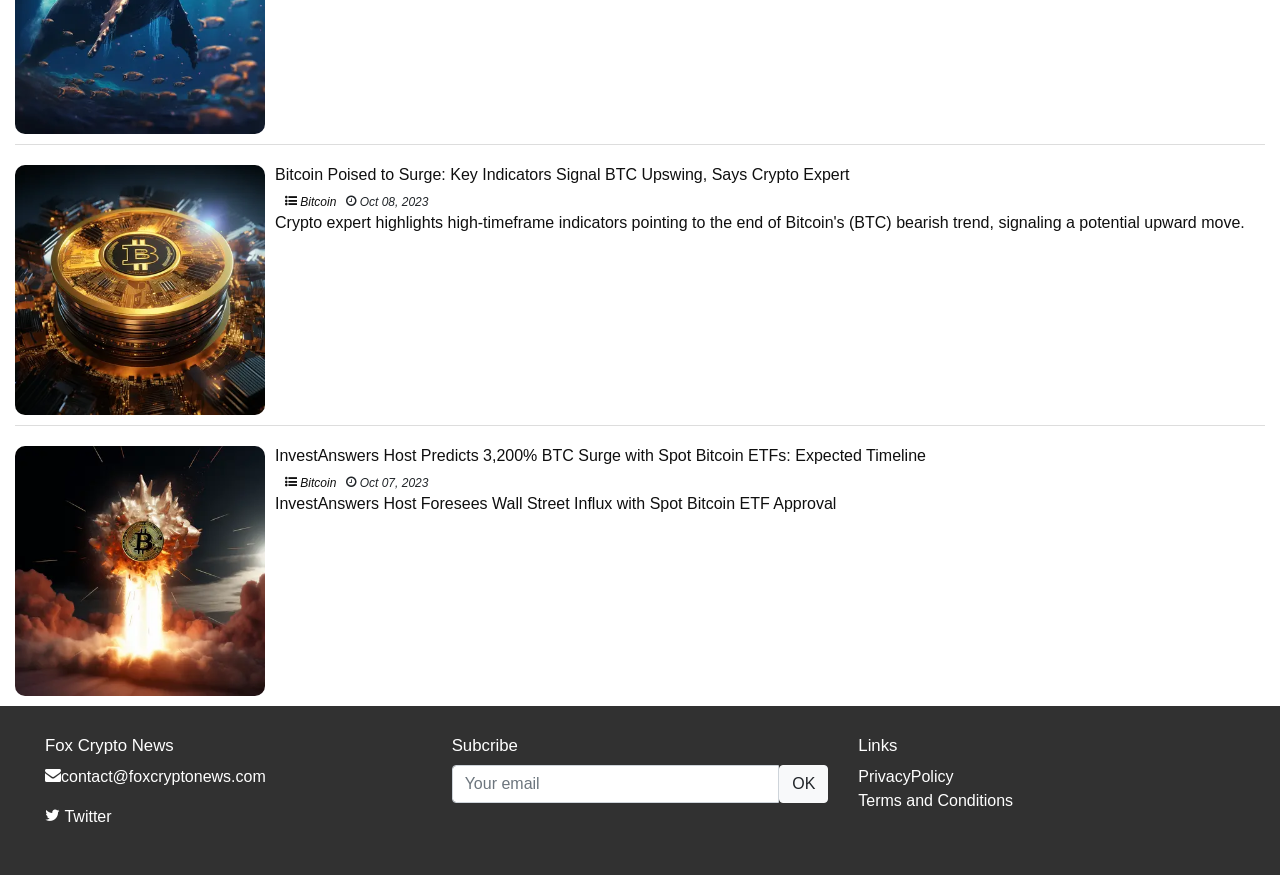Locate and provide the bounding box coordinates for the HTML element that matches this description: "Back".

None